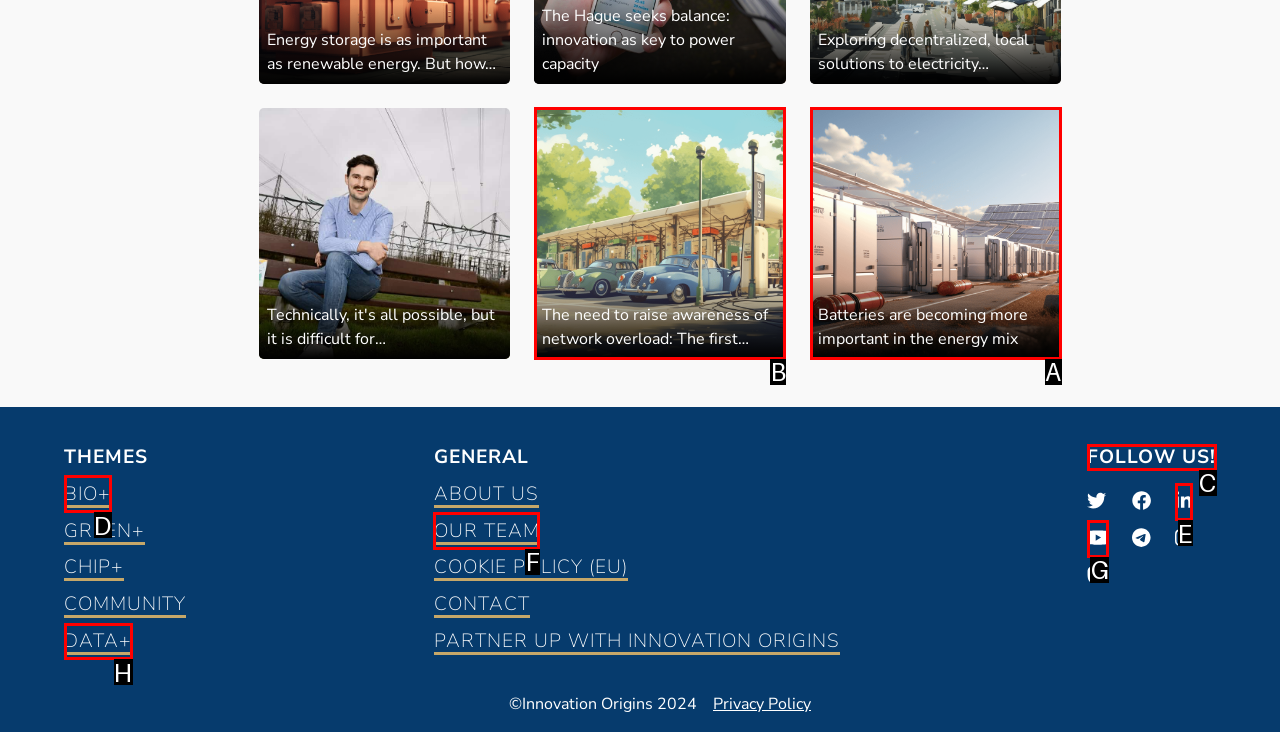Select the right option to accomplish this task: View the article about batteries in the energy mix. Reply with the letter corresponding to the correct UI element.

A